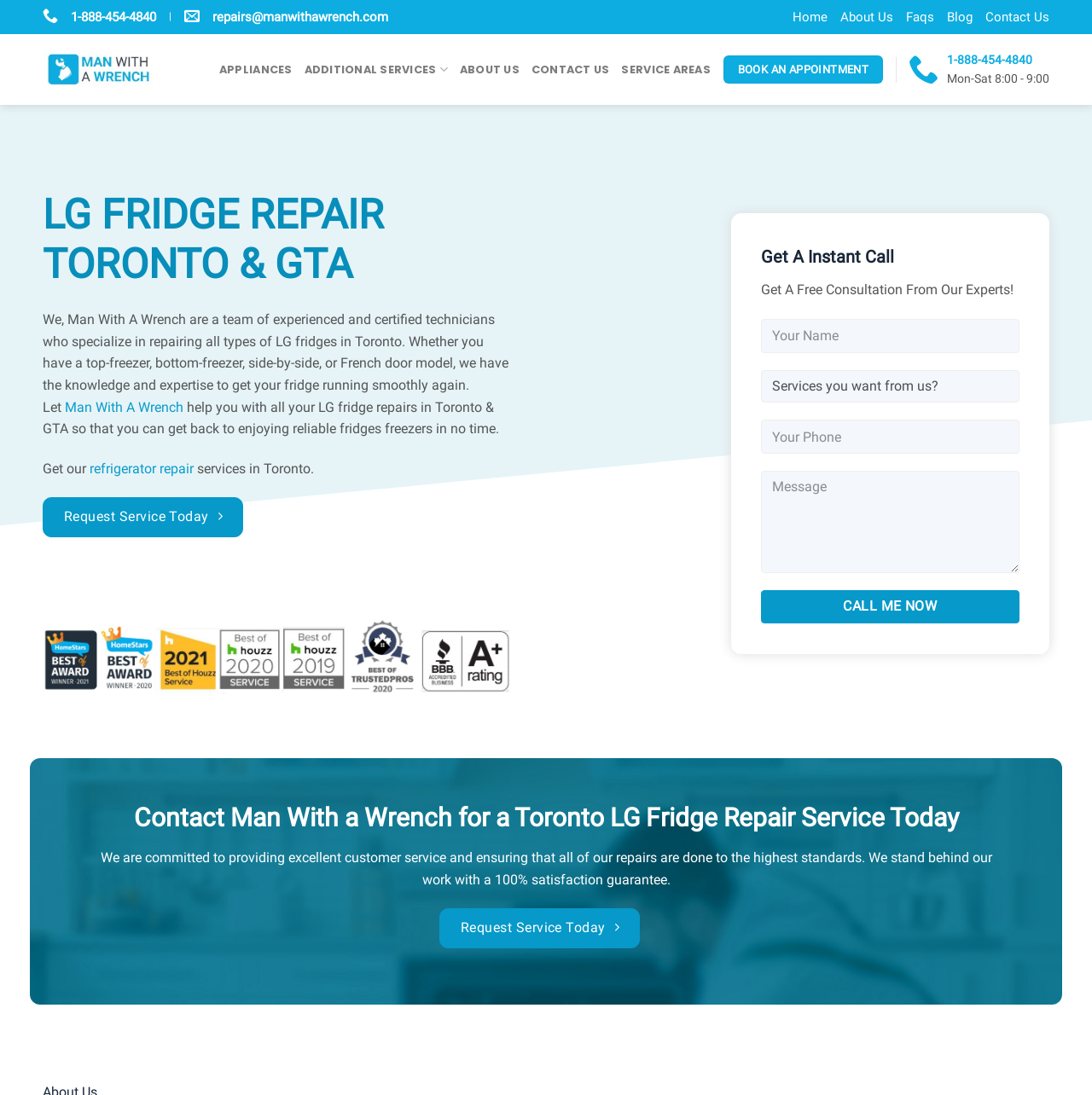Bounding box coordinates must be specified in the format (top-left x, top-left y, bottom-right x, bottom-right y). All values should be floating point numbers between 0 and 1. What are the bounding box coordinates of the UI element described as: Man With A Wrench

[0.059, 0.364, 0.168, 0.379]